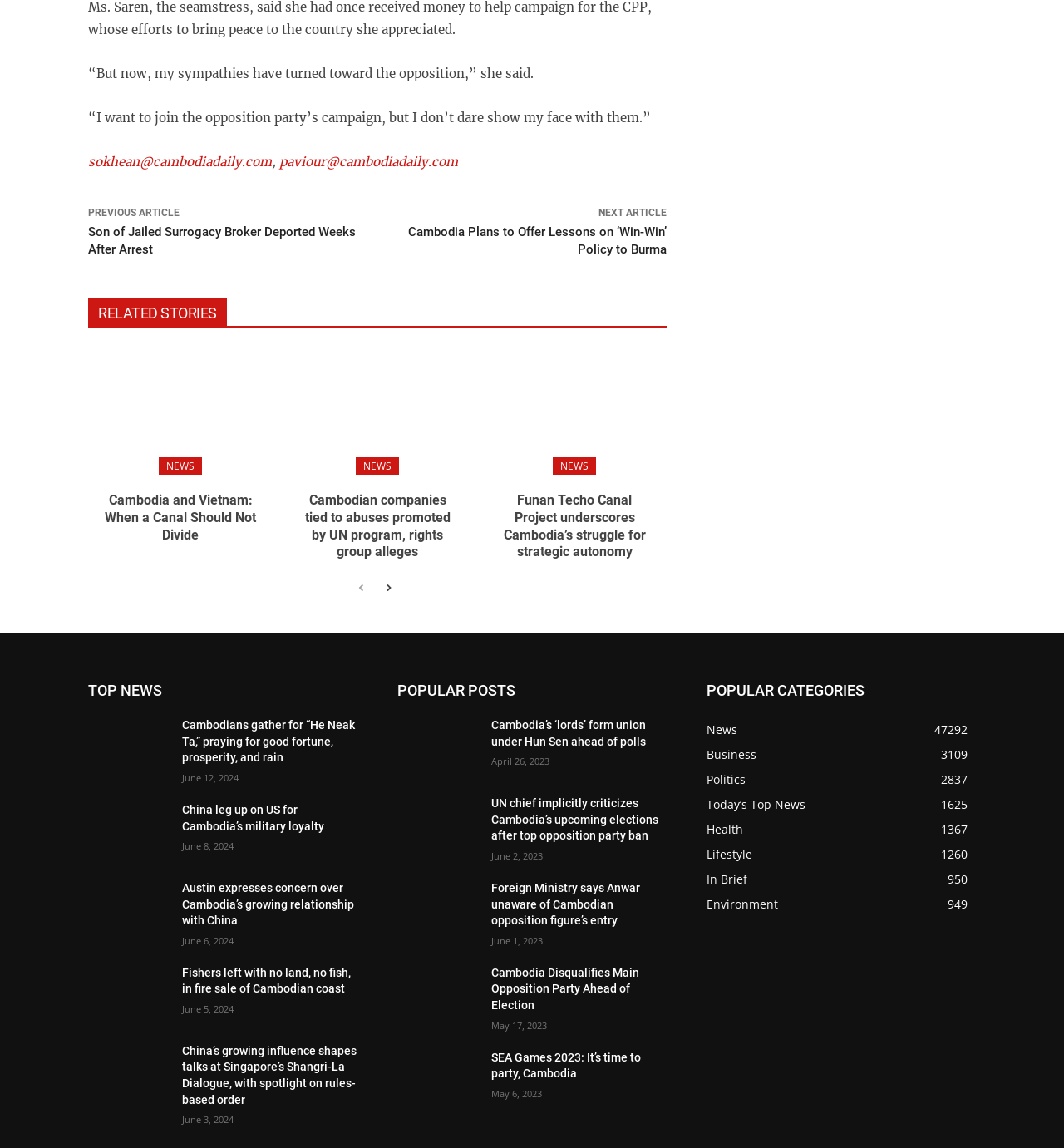Pinpoint the bounding box coordinates of the element you need to click to execute the following instruction: "Read the 'RELATED STORIES' section". The bounding box should be represented by four float numbers between 0 and 1, in the format [left, top, right, bottom].

[0.083, 0.26, 0.627, 0.285]